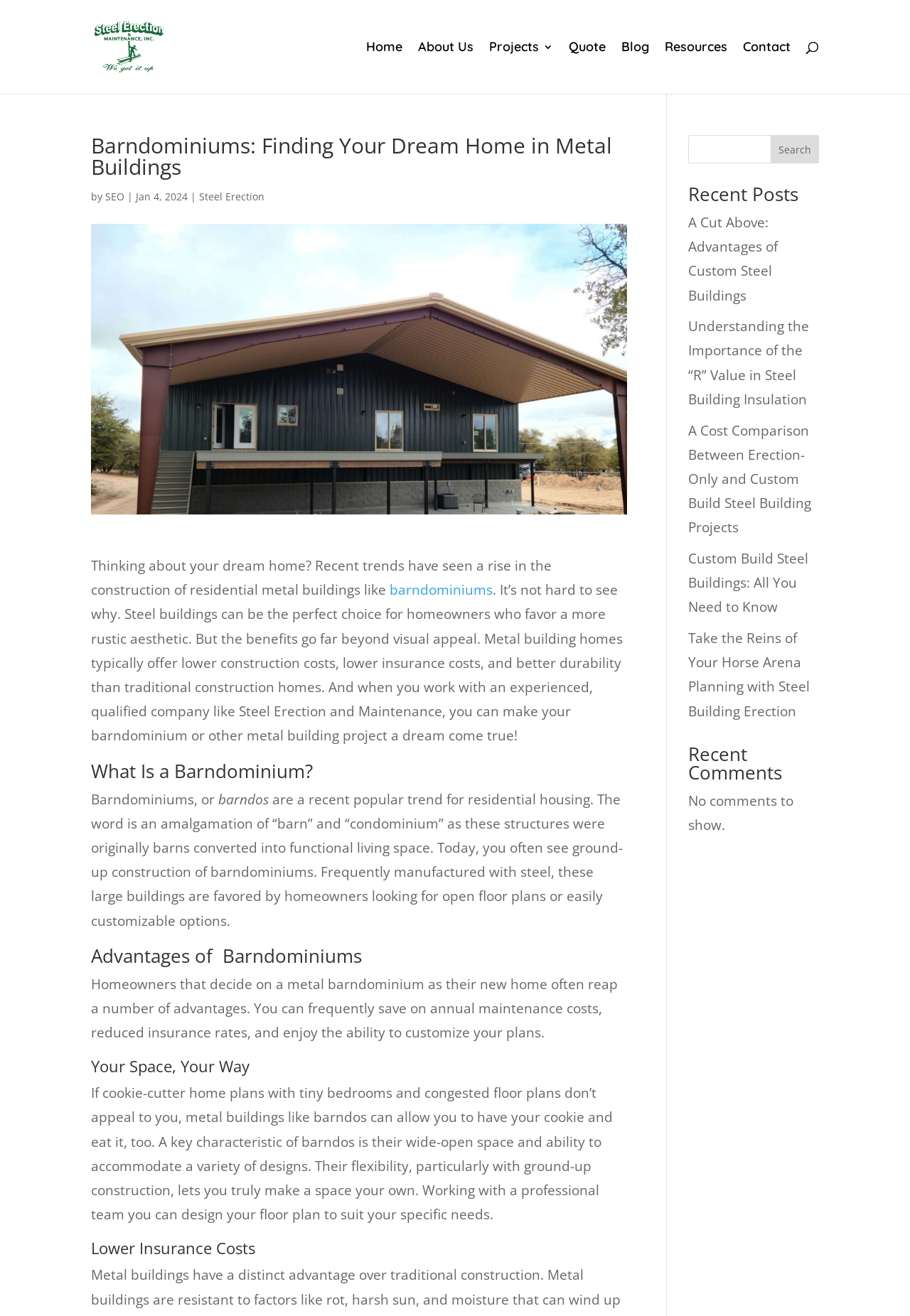Identify the bounding box coordinates of the element to click to follow this instruction: 'Click on the 'Quote' link'. Ensure the coordinates are four float values between 0 and 1, provided as [left, top, right, bottom].

[0.625, 0.032, 0.666, 0.071]